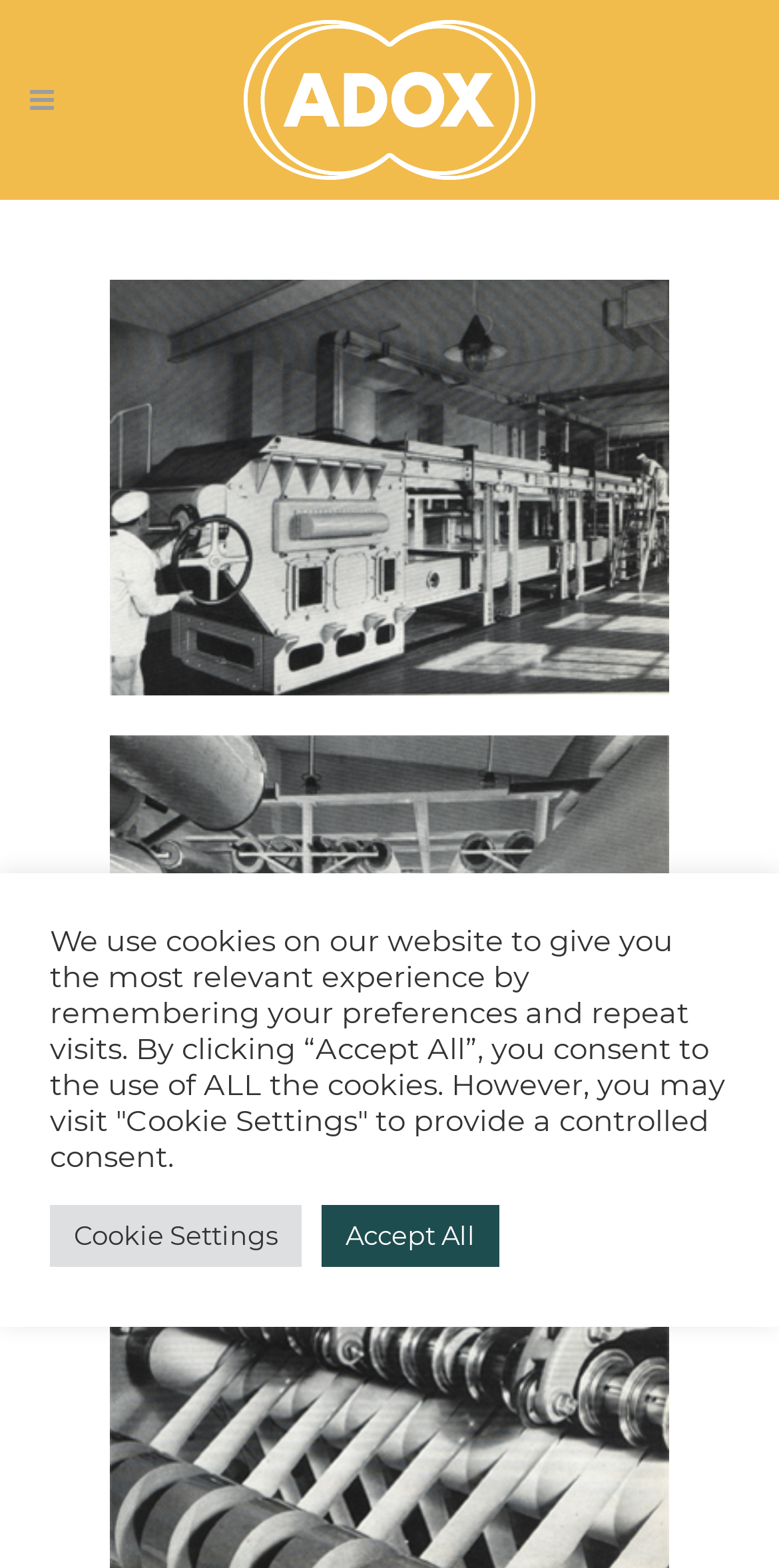What is the content of the static text?
Please use the image to provide a one-word or short phrase answer.

Cookie policy